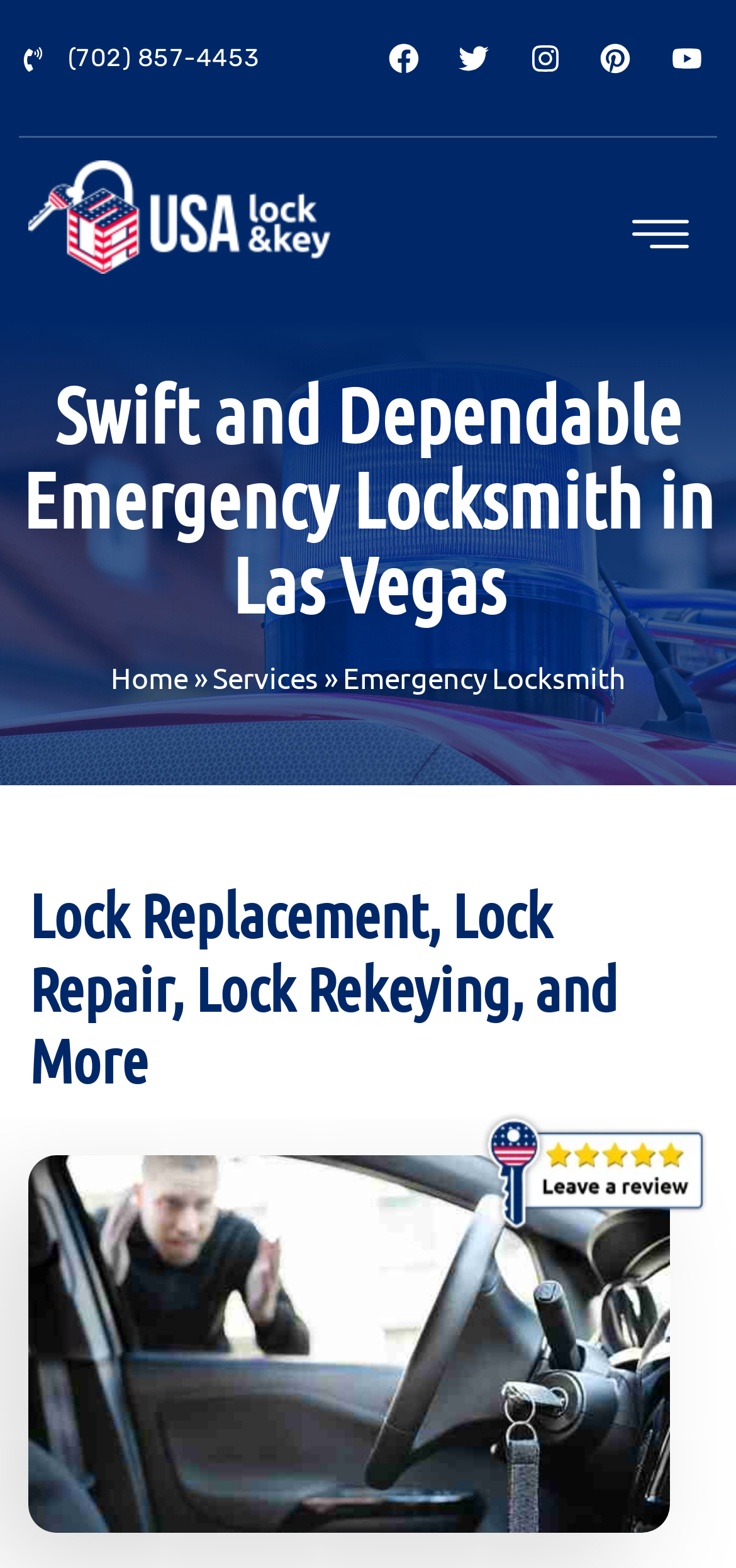How many navigation menu items are there?
Based on the image, respond with a single word or phrase.

3